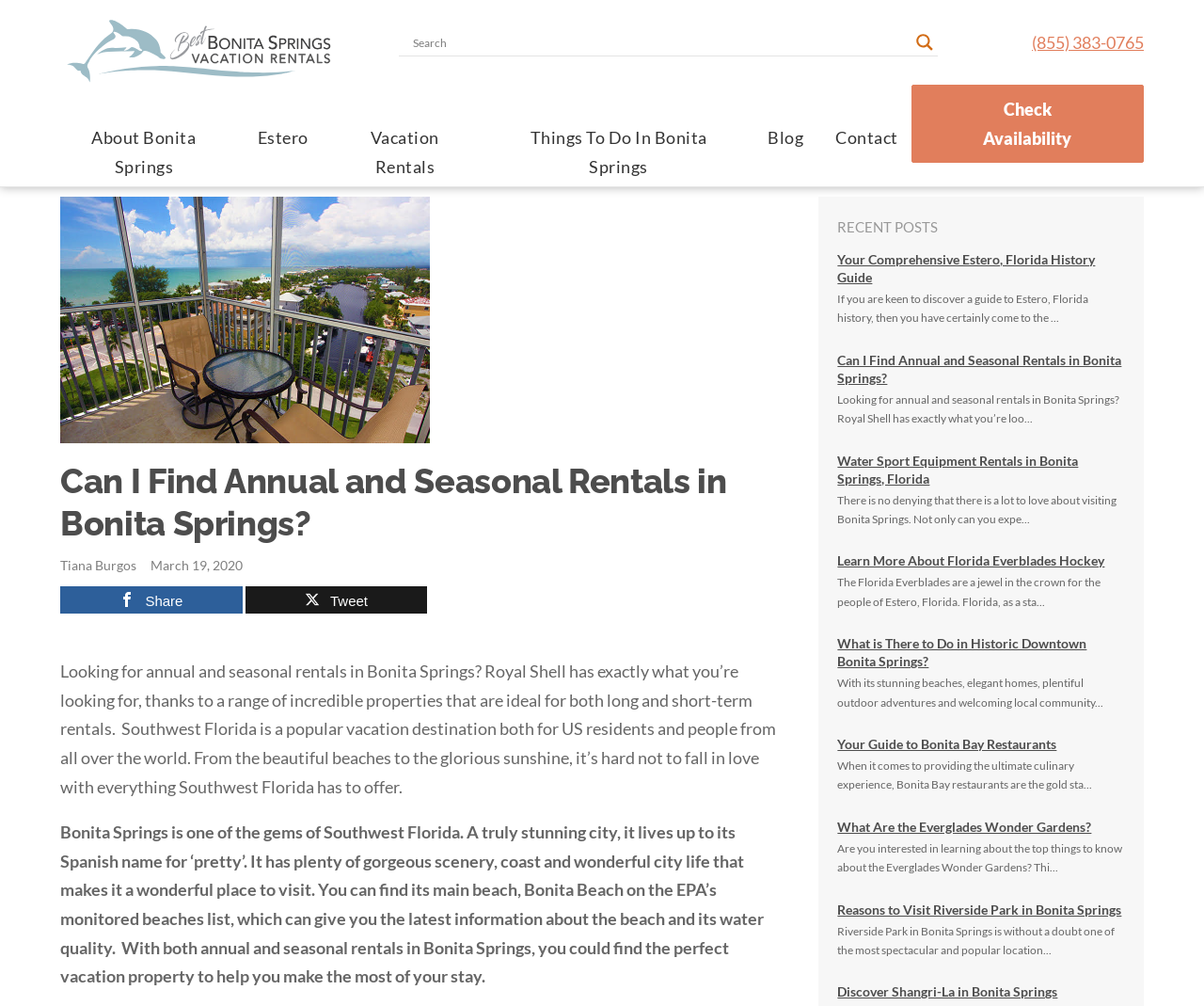Locate the coordinates of the bounding box for the clickable region that fulfills this instruction: "Call the phone number".

[0.857, 0.028, 0.95, 0.056]